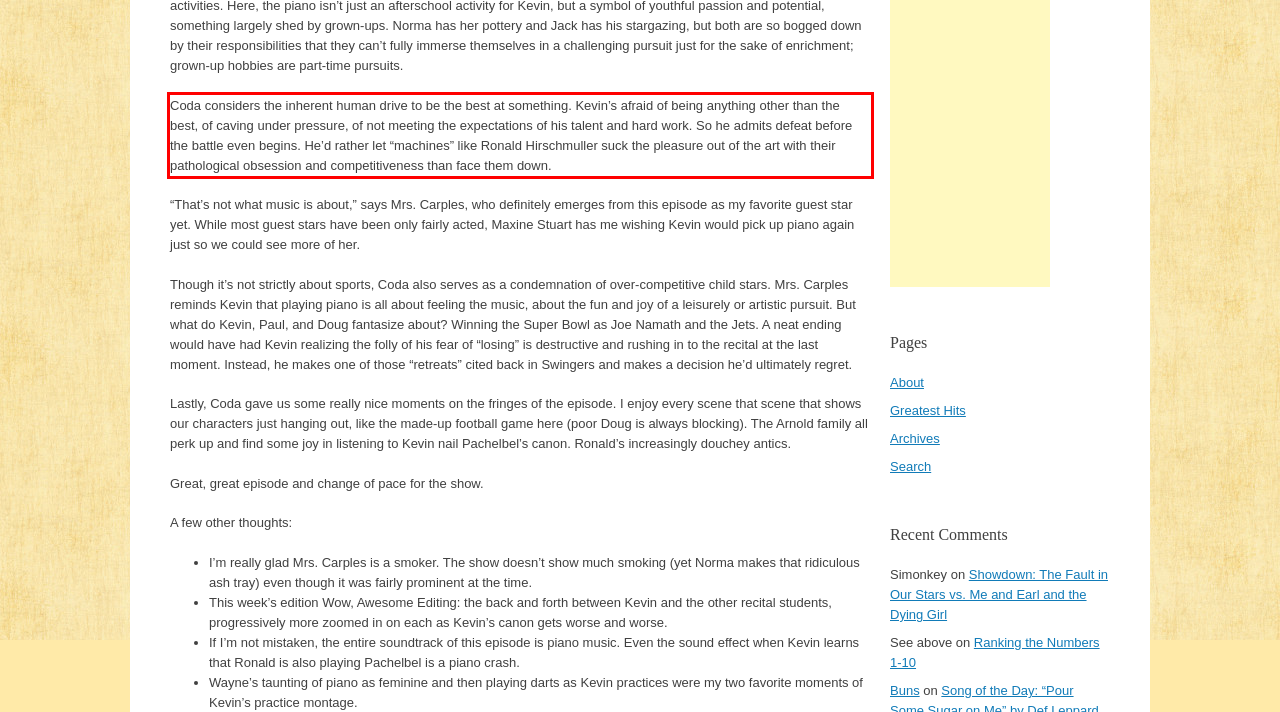Your task is to recognize and extract the text content from the UI element enclosed in the red bounding box on the webpage screenshot.

Coda considers the inherent human drive to be the best at something. Kevin’s afraid of being anything other than the best, of caving under pressure, of not meeting the expectations of his talent and hard work. So he admits defeat before the battle even begins. He’d rather let “machines” like Ronald Hirschmuller suck the pleasure out of the art with their pathological obsession and competitiveness than face them down.